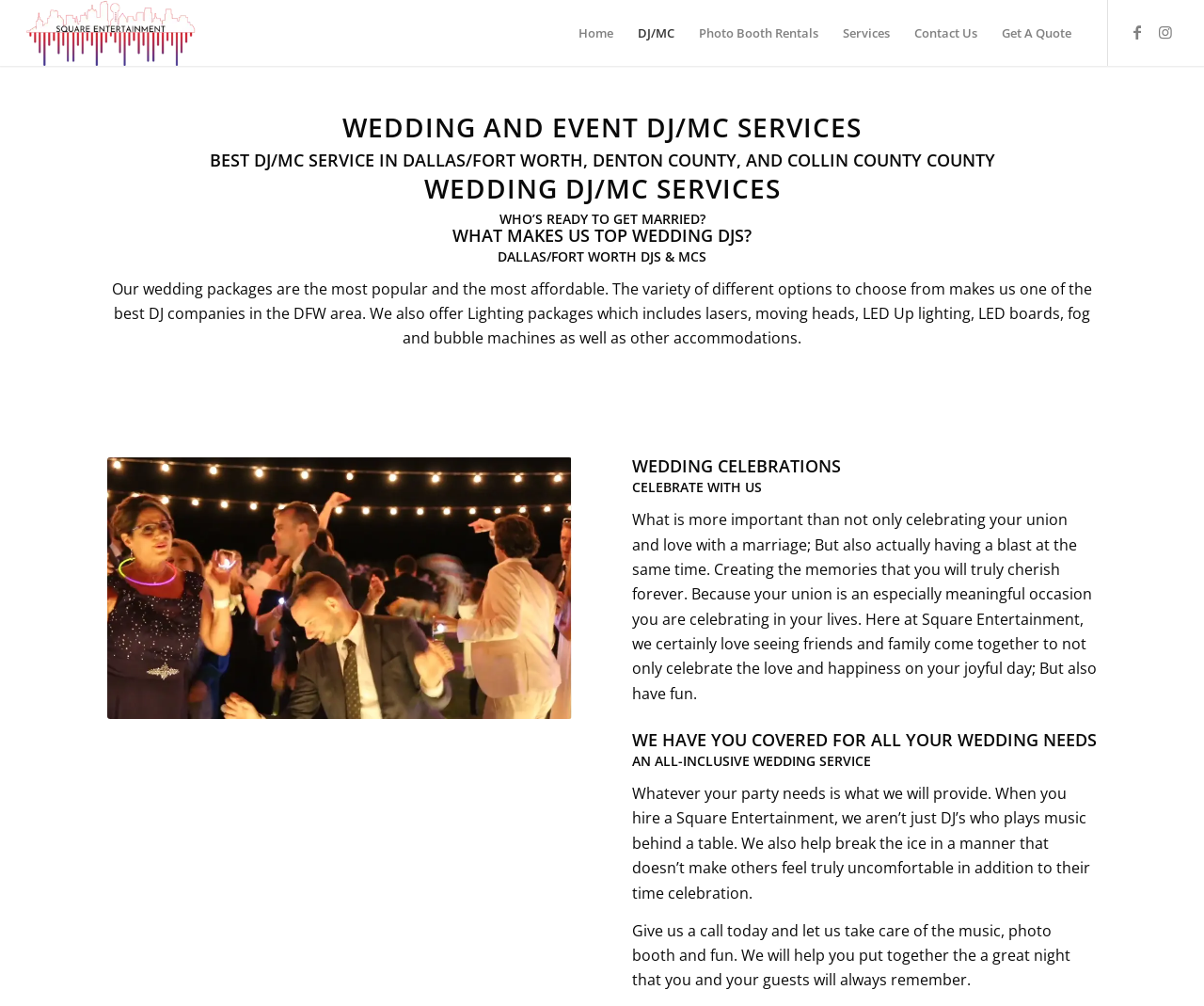Locate the bounding box coordinates of the element I should click to achieve the following instruction: "Click on the 'Contact Us' link".

[0.75, 0.0, 0.822, 0.065]